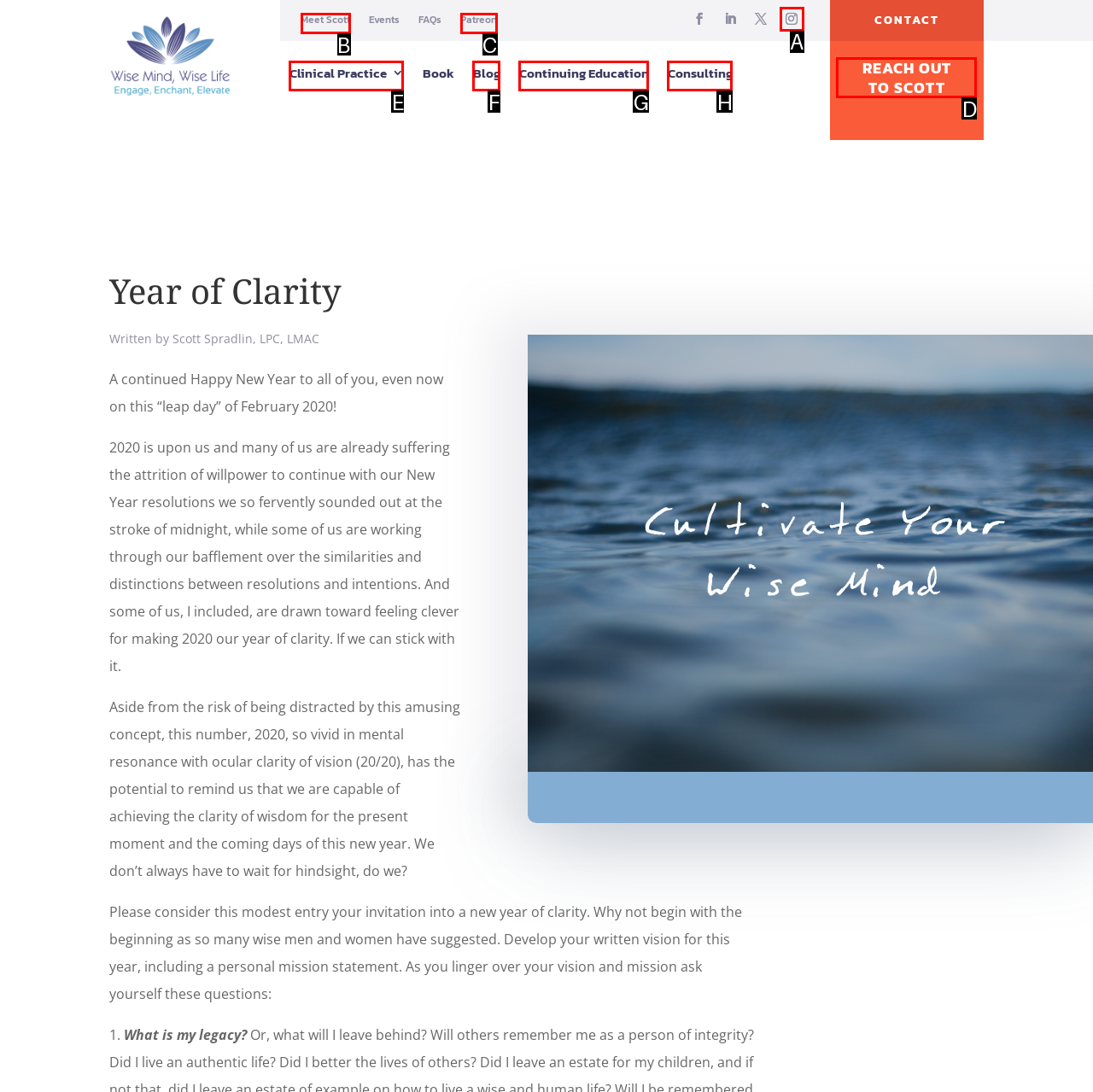Based on the description: Meet Scott, identify the matching lettered UI element.
Answer by indicating the letter from the choices.

B